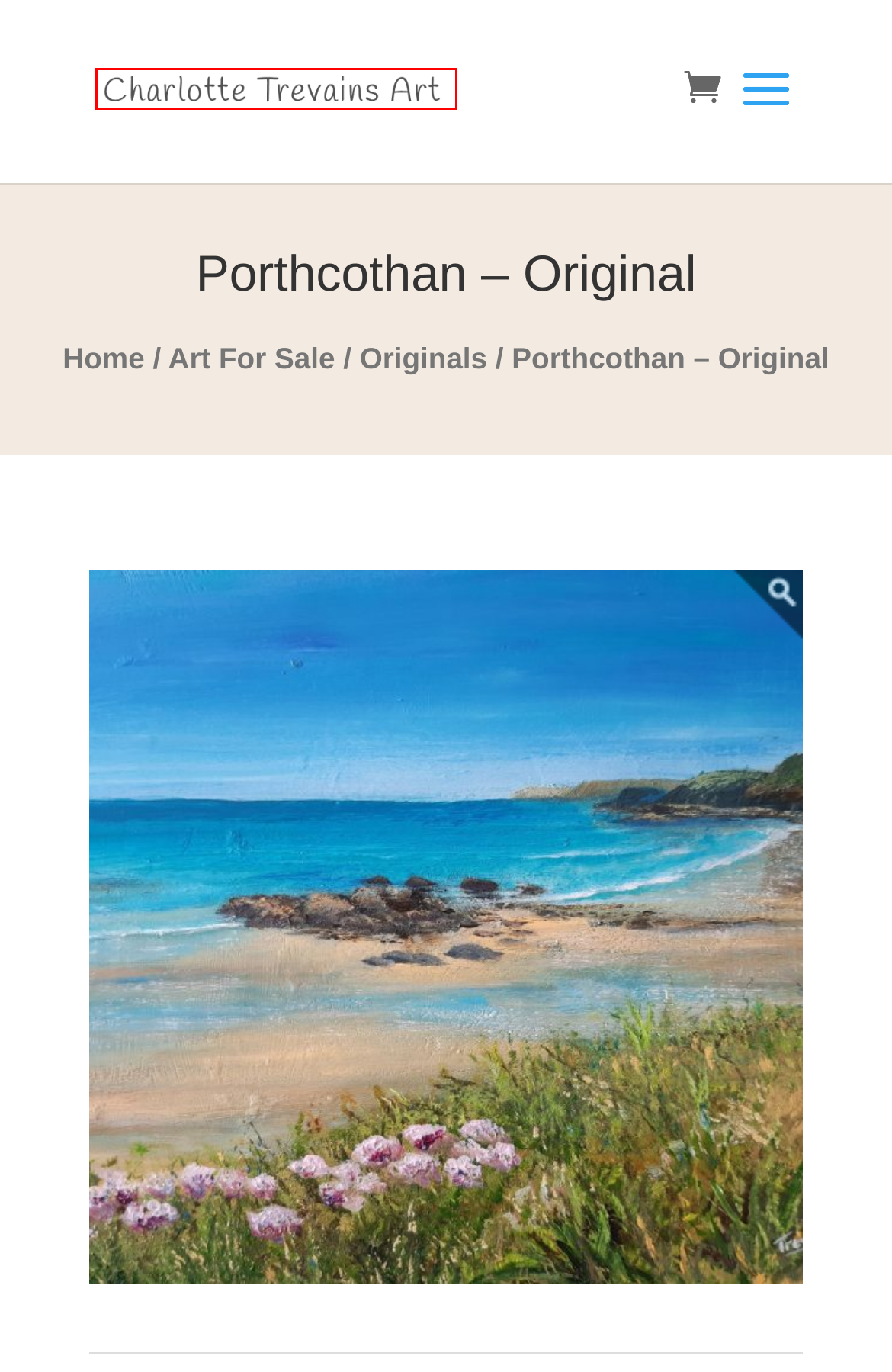You see a screenshot of a webpage with a red bounding box surrounding an element. Pick the webpage description that most accurately represents the new webpage after interacting with the element in the red bounding box. The options are:
A. Charlotte Trevains Art | Artist In Cornwall
B. Originals | Charlotte Trevains Art
C. coastal decor | Charlotte Trevains Art
D. Porthcothan | Charlotte Trevains Art
E. Sea pinks | Charlotte Trevains Art
F. Summer in Cornwall | Charlotte Trevains Art
G. cornish art | Charlotte Trevains Art
H. Art For Sale | Charlotte Trevains Art

A